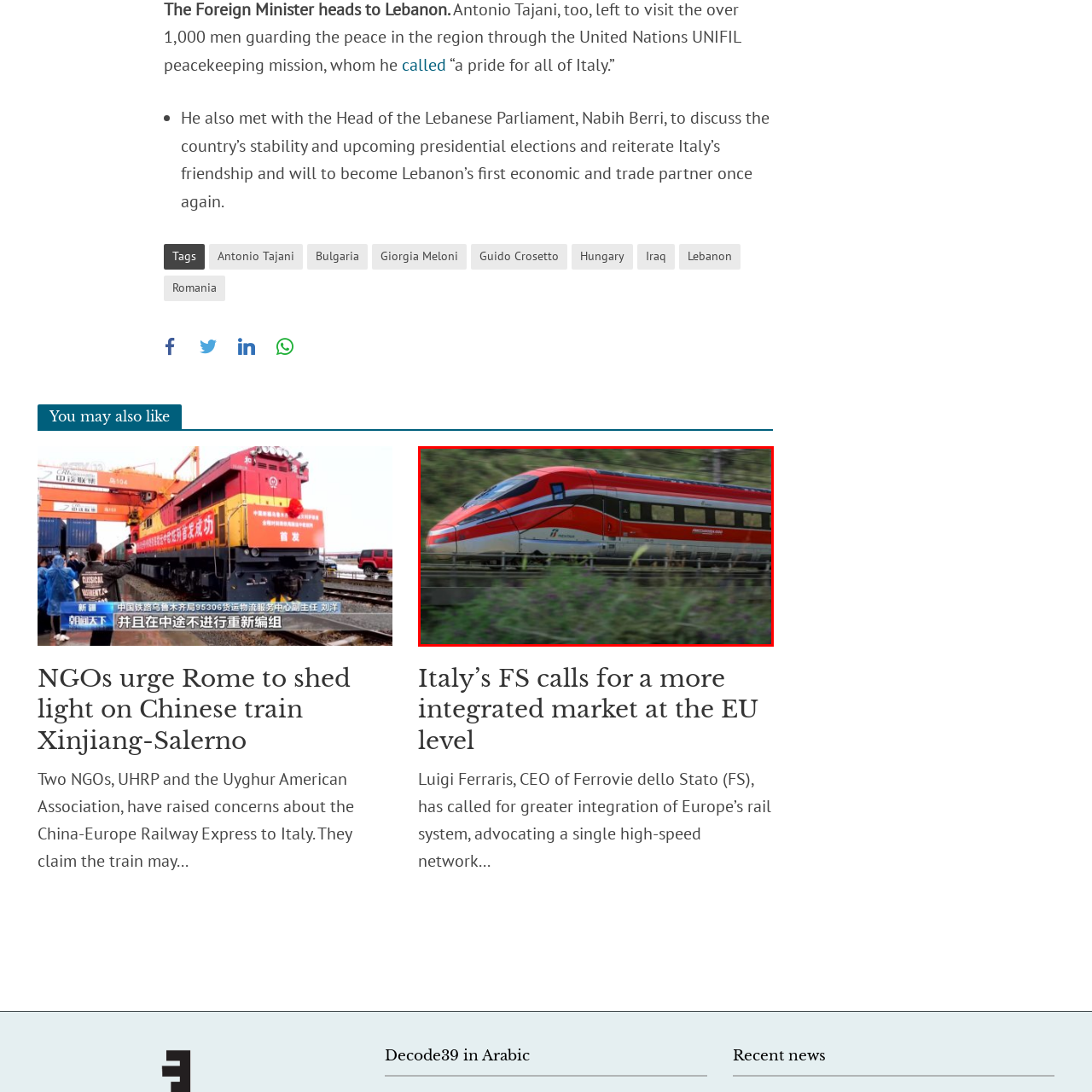Draft a detailed caption for the image located inside the red outline.

The image captures a high-speed Trenitalia train, characterized by its sleek, modern design and vibrant red and white color scheme. This advanced train is shown swiftly traveling along a scenic route, highlighted by blurred greenery in the foreground, emphasizing its speed. Trenitalia, Italy's primary train operator, plays a crucial role in enhancing the country's rail infrastructure. The image is associated with a discussion around the need for greater integration of Europe’s rail system, as advocated by Luigi Ferraris, CEO of Ferrovie dello Stato. This represents a push for a unified high-speed network across Europe, aiming to improve connectivity and efficiency in train travel.